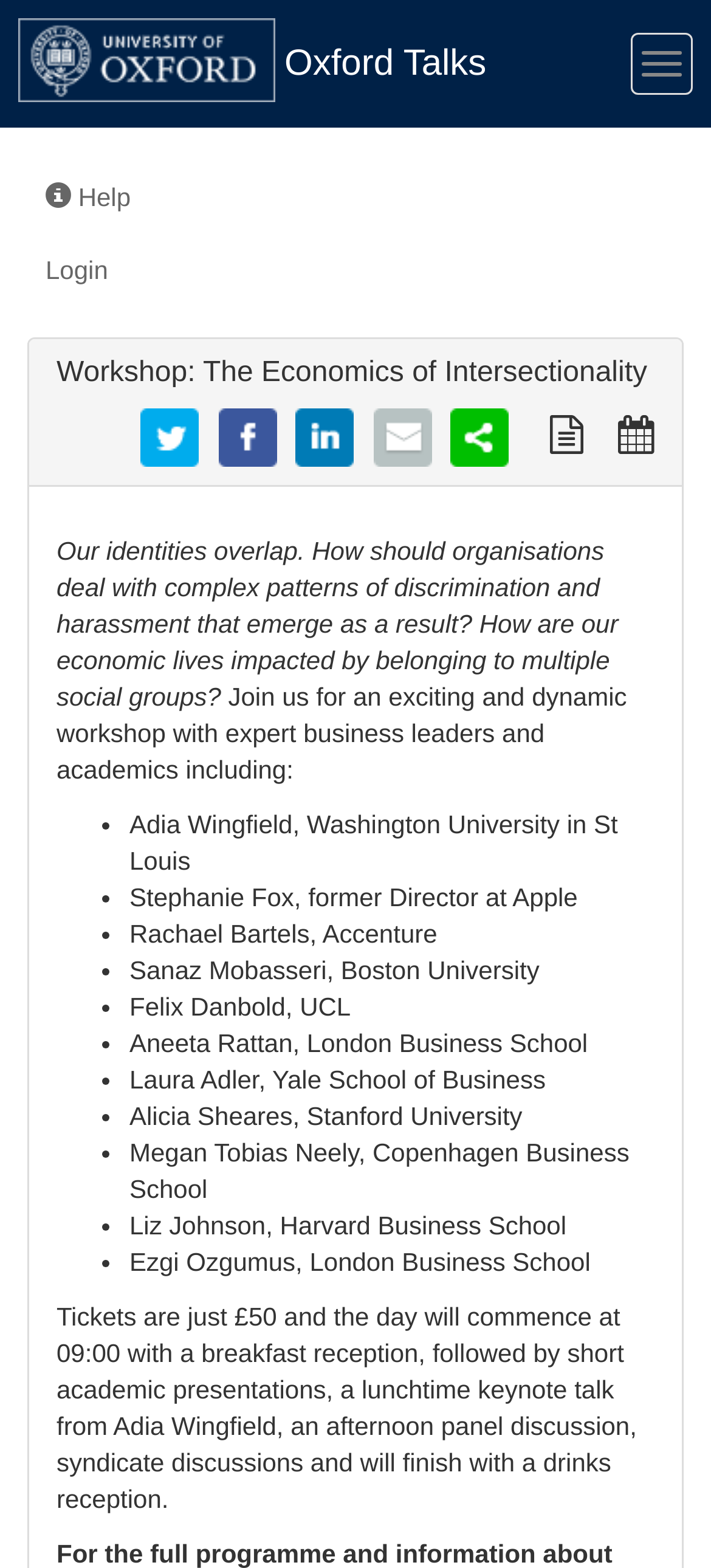Please give a short response to the question using one word or a phrase:
What time does the workshop start?

09:00